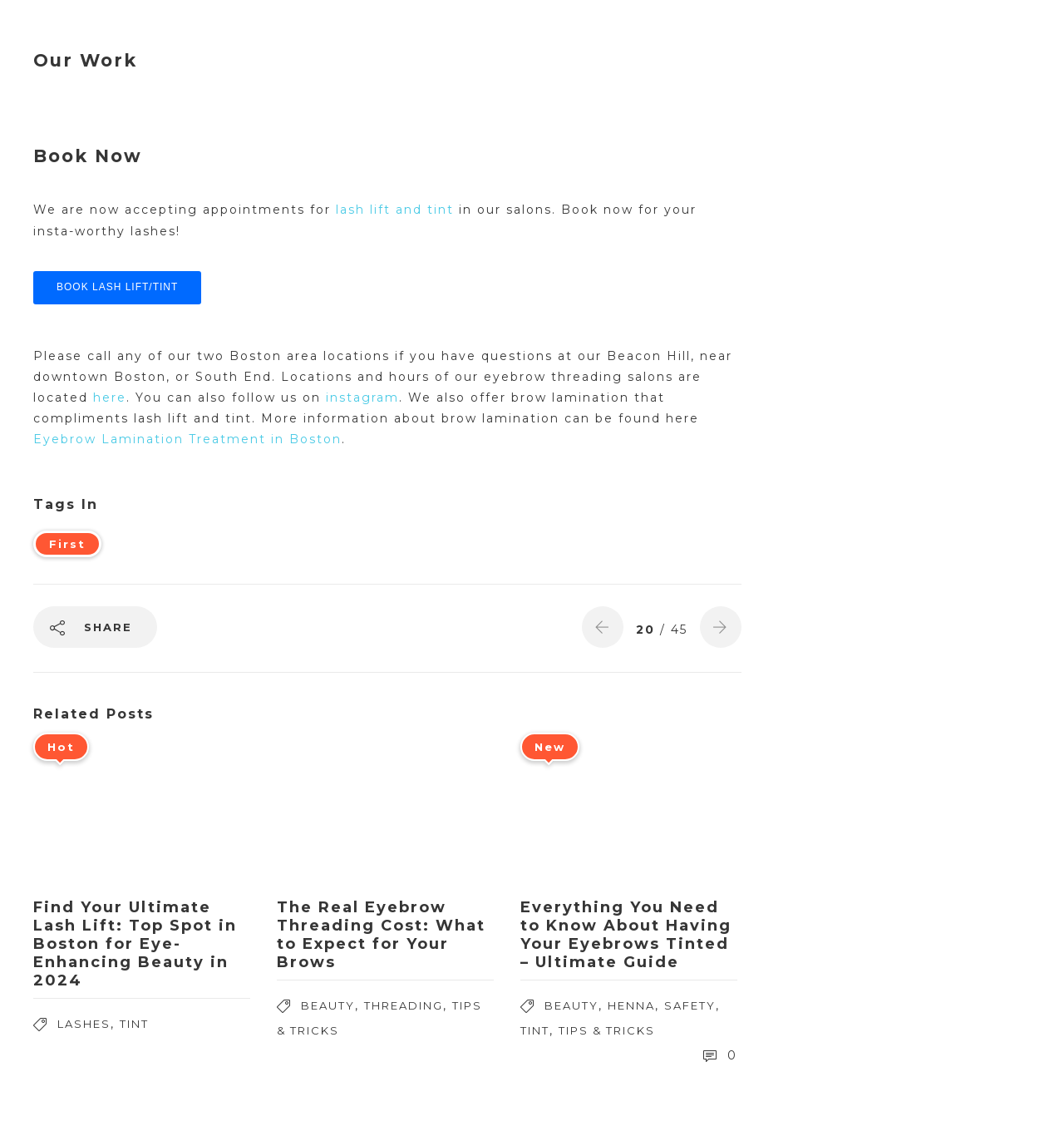Locate the bounding box coordinates of the clickable region necessary to complete the following instruction: "Find out about having your eyebrows tinted". Provide the coordinates in the format of four float numbers between 0 and 1, i.e., [left, top, right, bottom].

[0.489, 0.797, 0.693, 0.862]